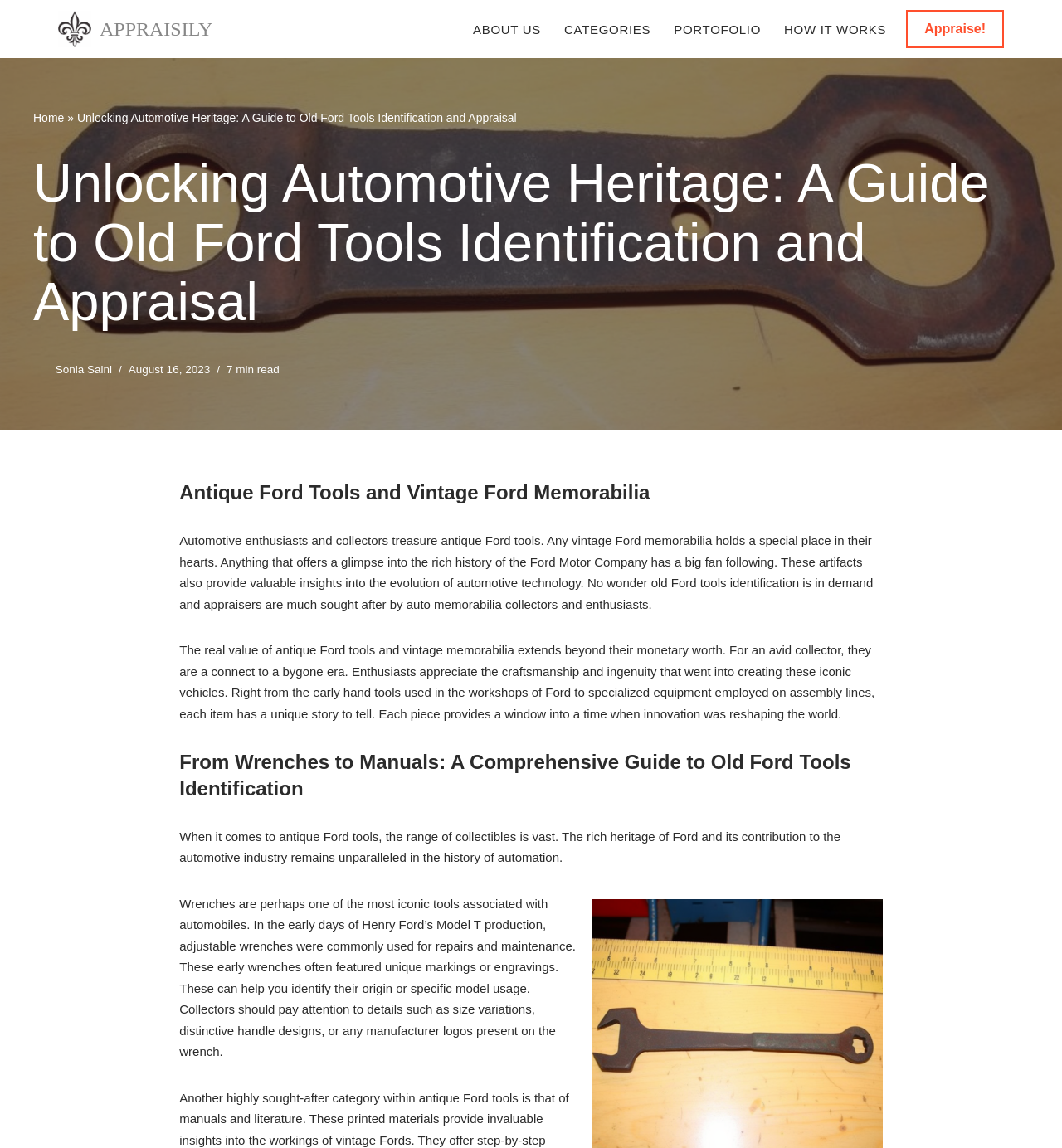Bounding box coordinates are specified in the format (top-left x, top-left y, bottom-right x, bottom-right y). All values are floating point numbers bounded between 0 and 1. Please provide the bounding box coordinate of the region this sentence describes: Skip to content

[0.0, 0.023, 0.023, 0.038]